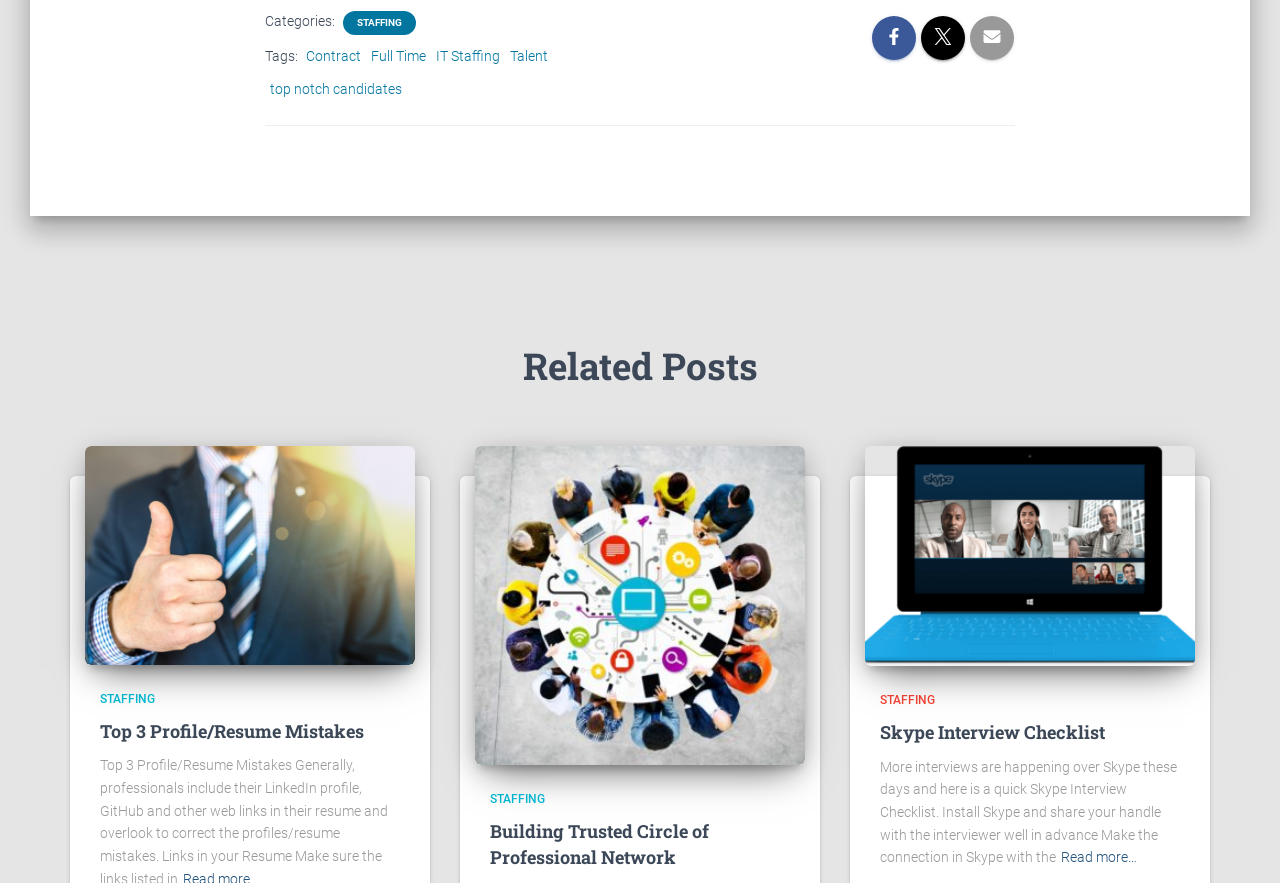Given the description: "IT Staffing", determine the bounding box coordinates of the UI element. The coordinates should be formatted as four float numbers between 0 and 1, [left, top, right, bottom].

[0.341, 0.054, 0.391, 0.072]